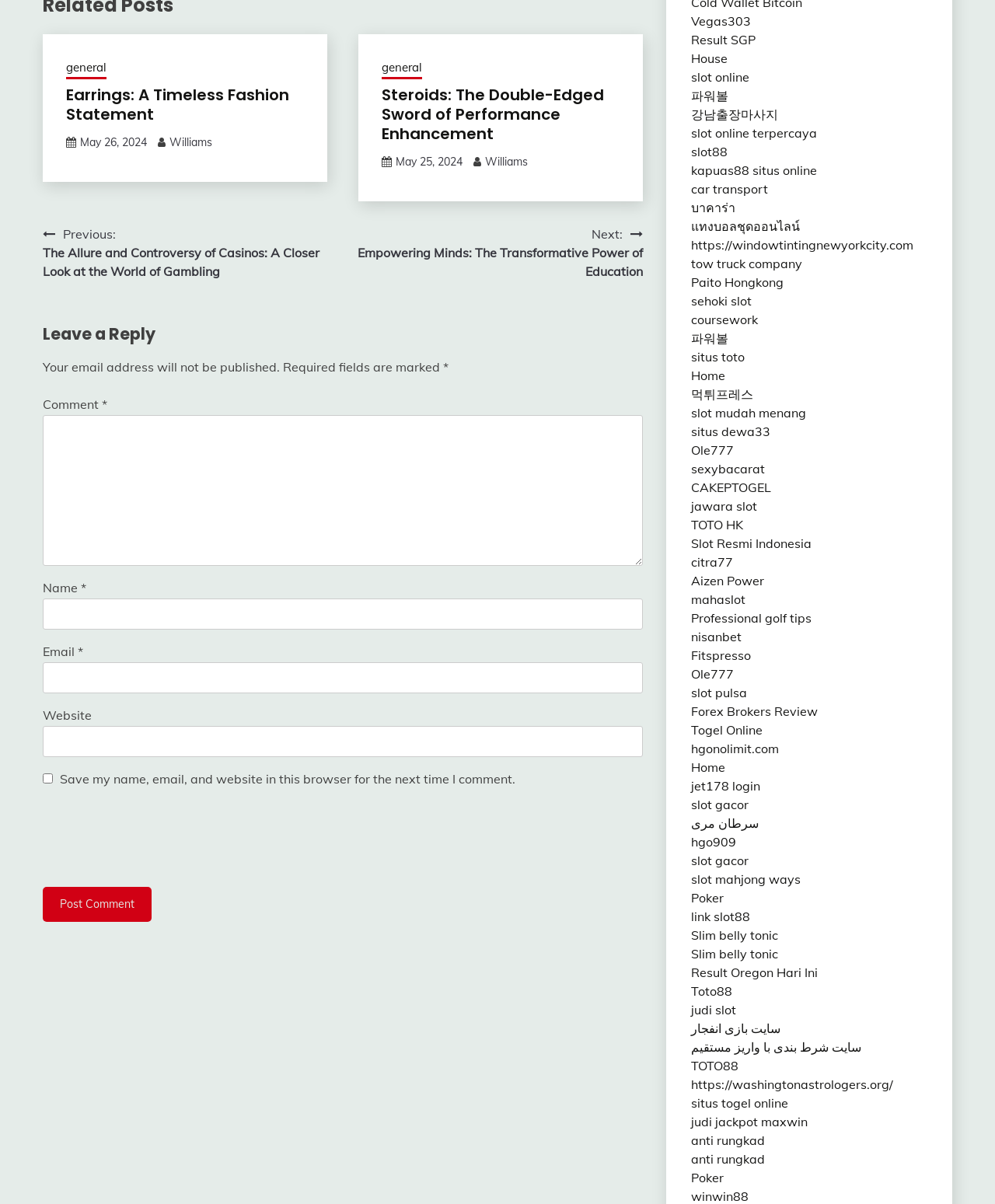Please reply with a single word or brief phrase to the question: 
How many required fields are there in the comment form?

3